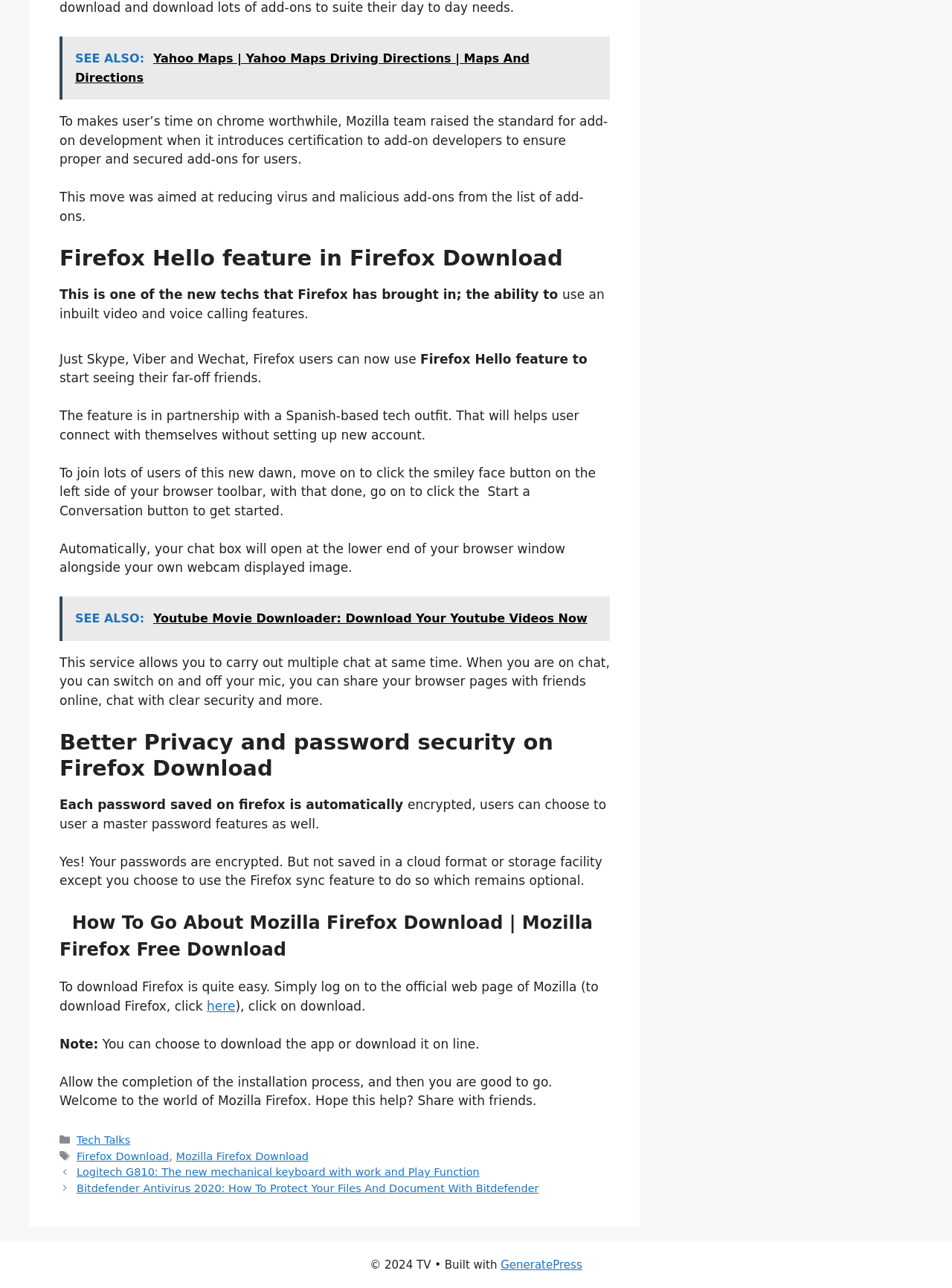Find the bounding box coordinates of the clickable element required to execute the following instruction: "Start a conversation". Provide the coordinates as four float numbers between 0 and 1, i.e., [left, top, right, bottom].

[0.062, 0.361, 0.626, 0.402]